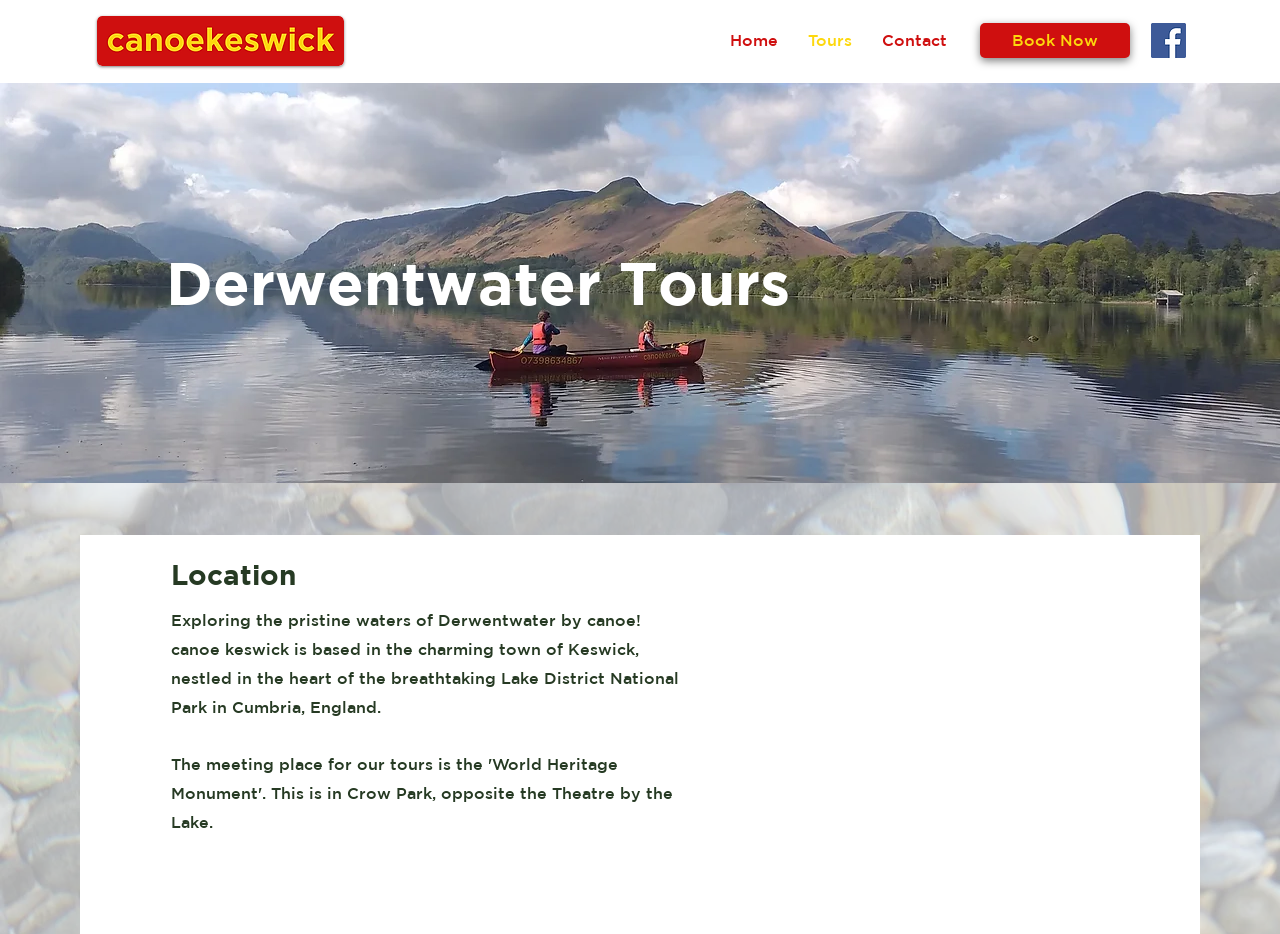Using the description "Tours", predict the bounding box of the relevant HTML element.

[0.62, 0.016, 0.677, 0.07]